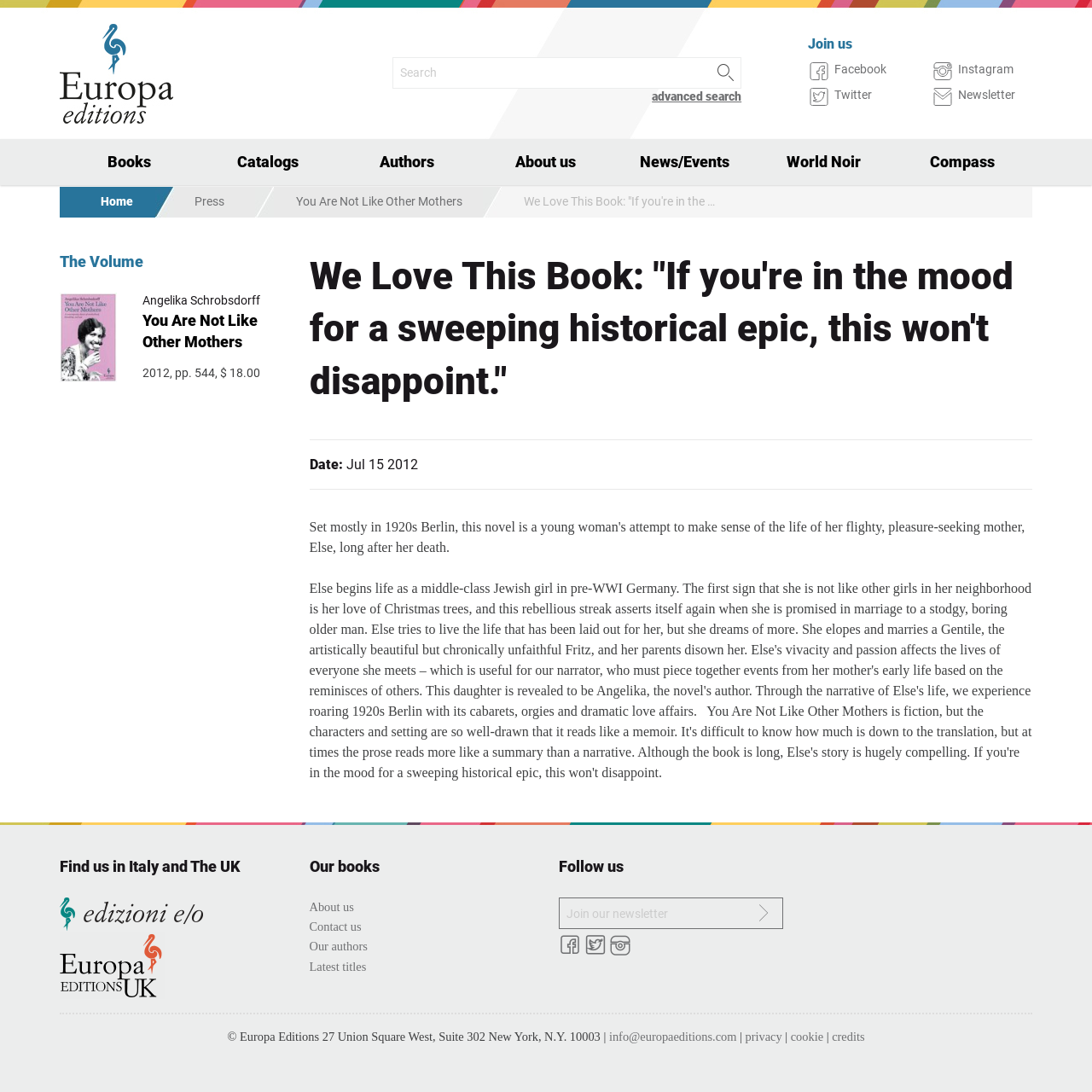Elaborate on the information and visuals displayed on the webpage.

This webpage appears to be the website of a book publisher, Europa Editions. At the top left corner, there is a logo image and a link to the homepage. Next to it, there is a search box and an advanced search link. 

Below the search box, there are several links to different sections of the website, including "Books", "Newest", "Forthcoming", "Ebooks", "By Country", and "World Noir". These links are arranged vertically, with "Books" at the top and "World Noir" at the bottom.

To the right of these links, there is a section with social media links, including Facebook, Twitter, Instagram, and a newsletter sign-up. Each social media link has an accompanying image.

Further down the page, there is a section dedicated to a specific book, "You Are Not Like Other Mothers" by Angelika Schrobsdorff. This section includes a cover image, a brief description, and details about the book, such as the publication date and price.

Below this section, there are three columns of links and information. The left column has links to "Find us in Italy and The UK", as well as two images. The middle column has links to "Our books", "About us", "Contact us", "Our authors", and "Latest titles". The right column has a heading "Follow us" and links to join a newsletter, as well as social media links to Facebook, Twitter, and Instagram.

At the very bottom of the page, there is a footer section with copyright information, a link to the publisher's email address, and links to "privacy", "cookie", and "credits" pages.